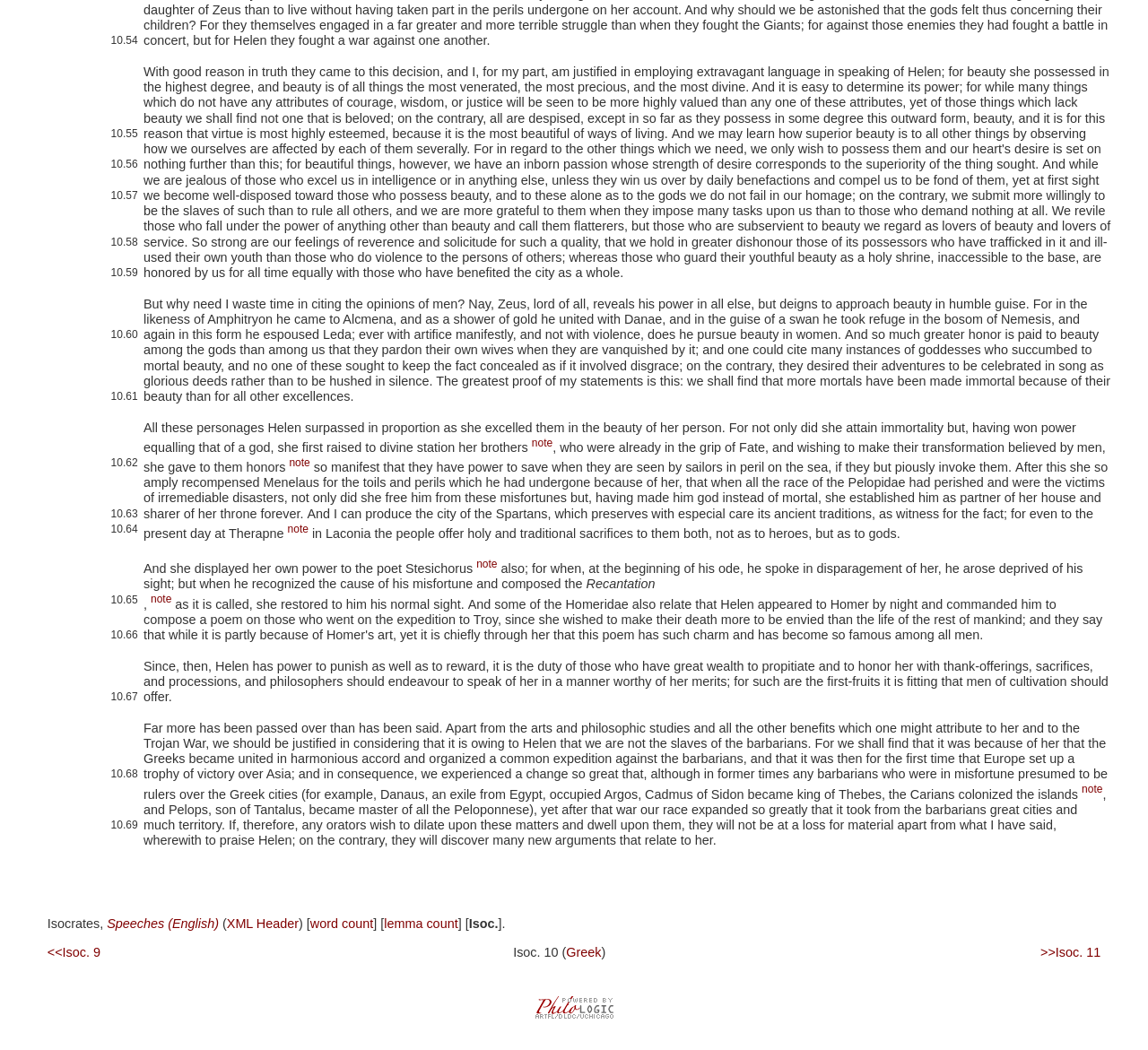Based on the element description alt="Powered by PhiloLogic", identify the bounding box coordinates for the UI element. The coordinates should be in the format (top-left x, top-left y, bottom-right x, bottom-right y) and within the 0 to 1 range.

[0.465, 0.964, 0.535, 0.978]